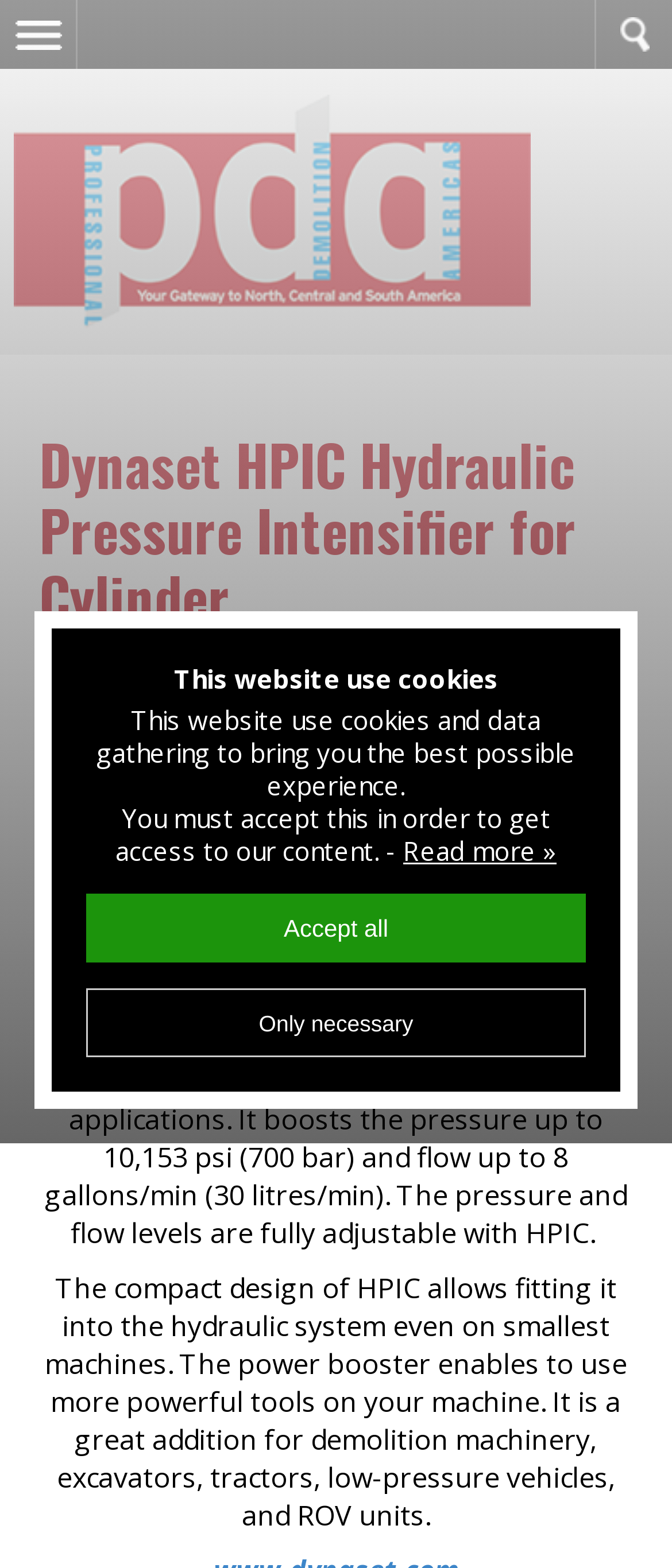What is the maximum pressure level of HPIC?
Using the screenshot, give a one-word or short phrase answer.

10,153 psi